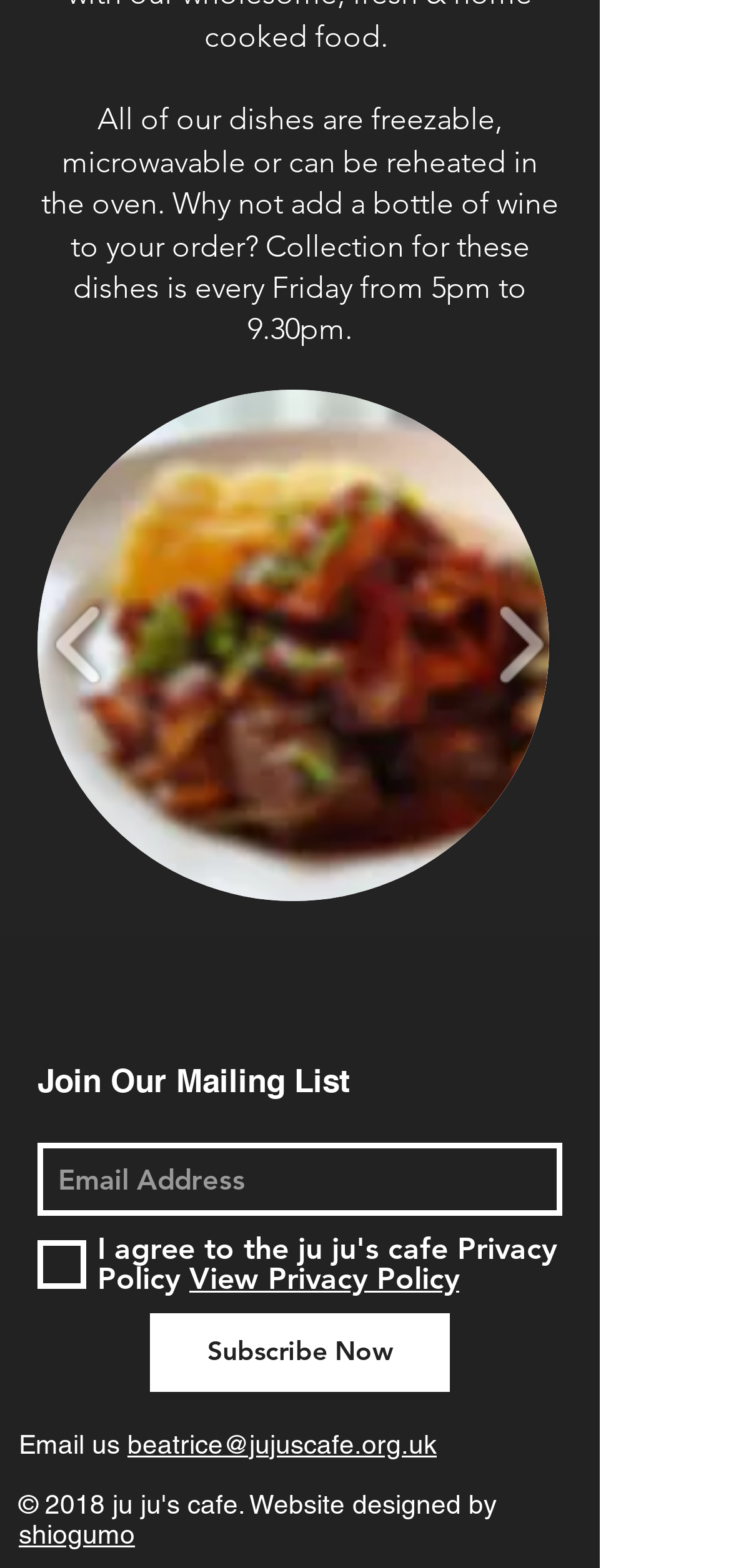Locate the bounding box coordinates of the element to click to perform the following action: 'View the privacy policy'. The coordinates should be given as four float values between 0 and 1, in the form of [left, top, right, bottom].

[0.259, 0.804, 0.628, 0.827]